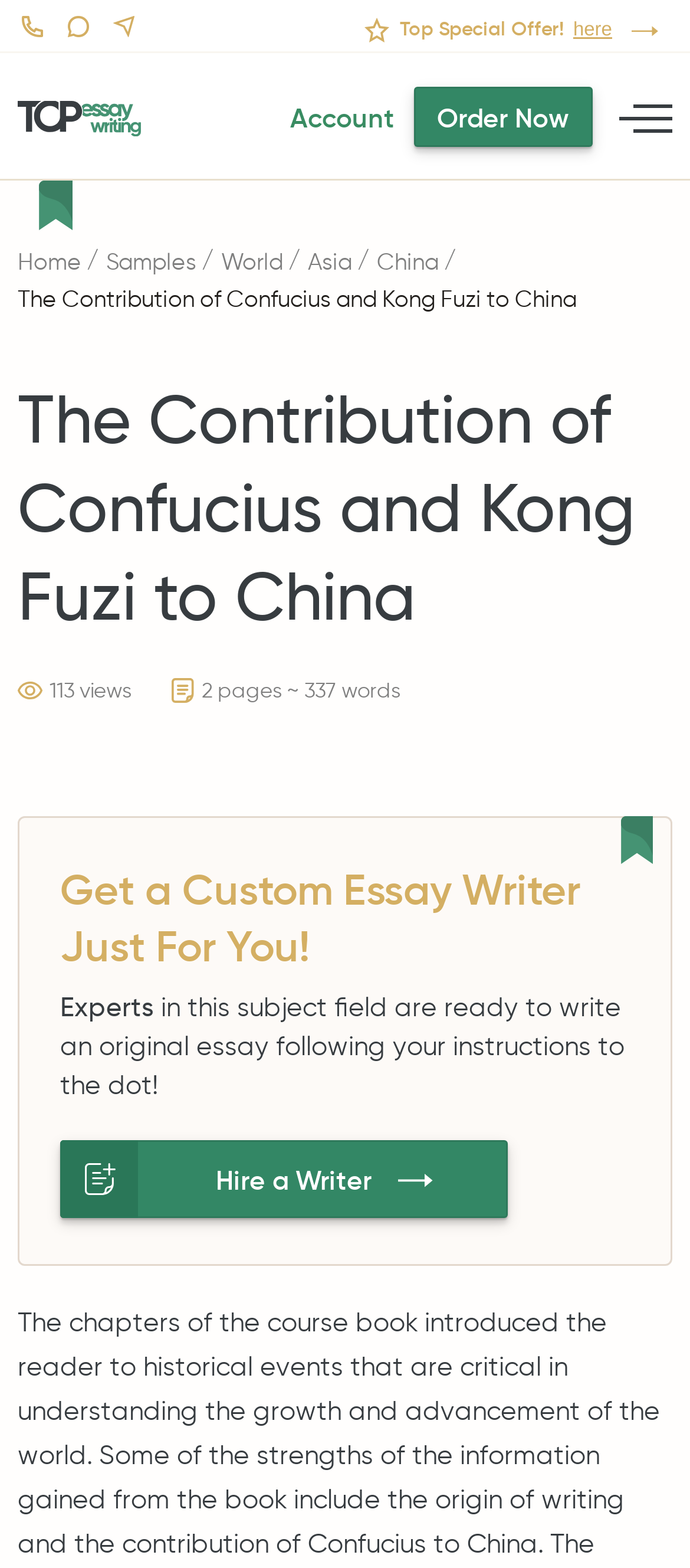Predict the bounding box of the UI element based on this description: "Hire a Writer".

[0.087, 0.727, 0.736, 0.776]